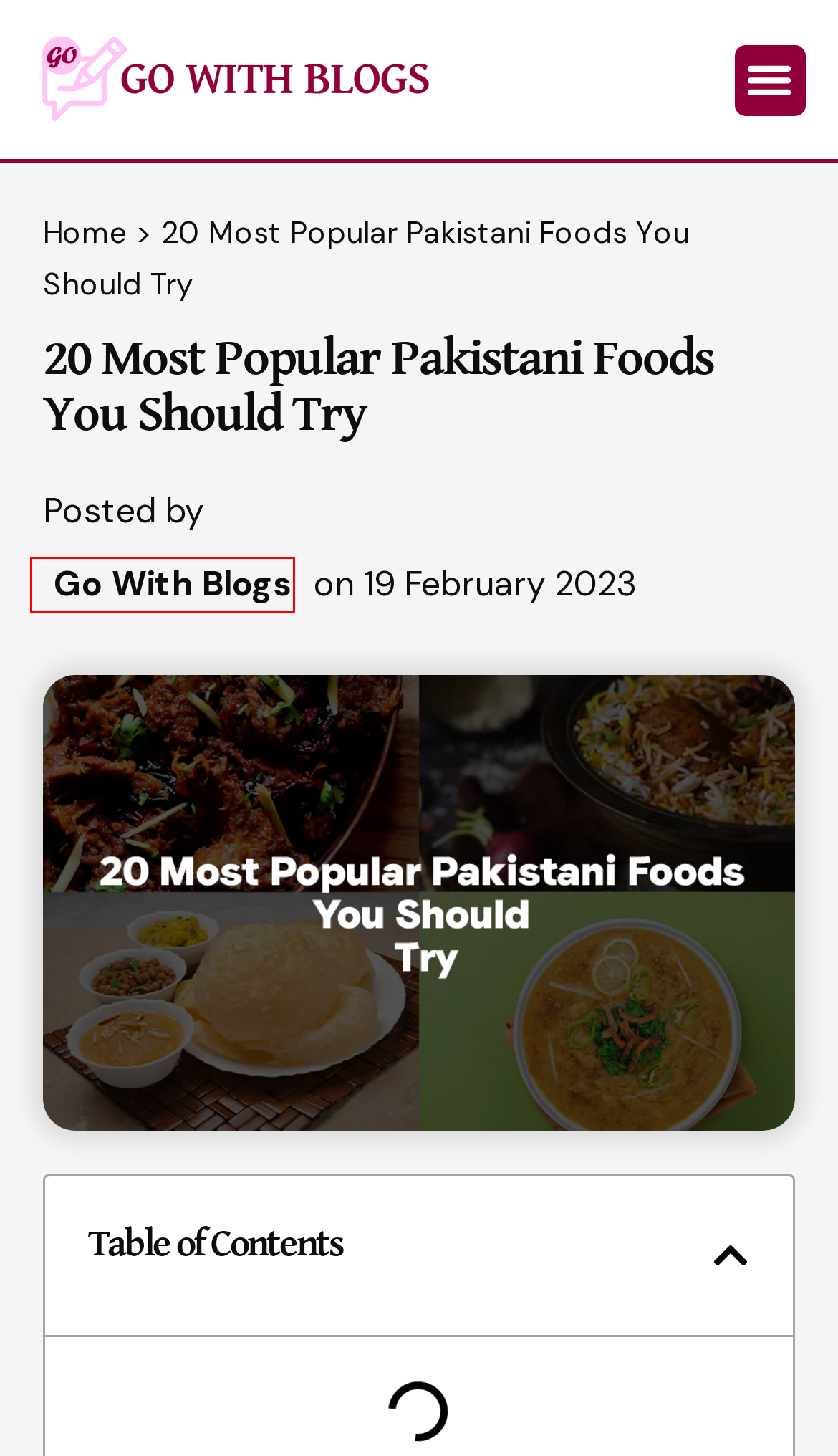Review the screenshot of a webpage that includes a red bounding box. Choose the webpage description that best matches the new webpage displayed after clicking the element within the bounding box. Here are the candidates:
A. Science and Technology
B. Read Your Favorite Blogs - Go With Blogs
C. Elementor Tutorials and Tricks
D. February 19, 2023 - Go With Blogs
E. Log In
F. How to Automatically Open External Links in a New Tab on Wordpress Website Using Simple Script
G. Go With Blogs
H. How to Create a Form in WordPress With a Date Picker

G